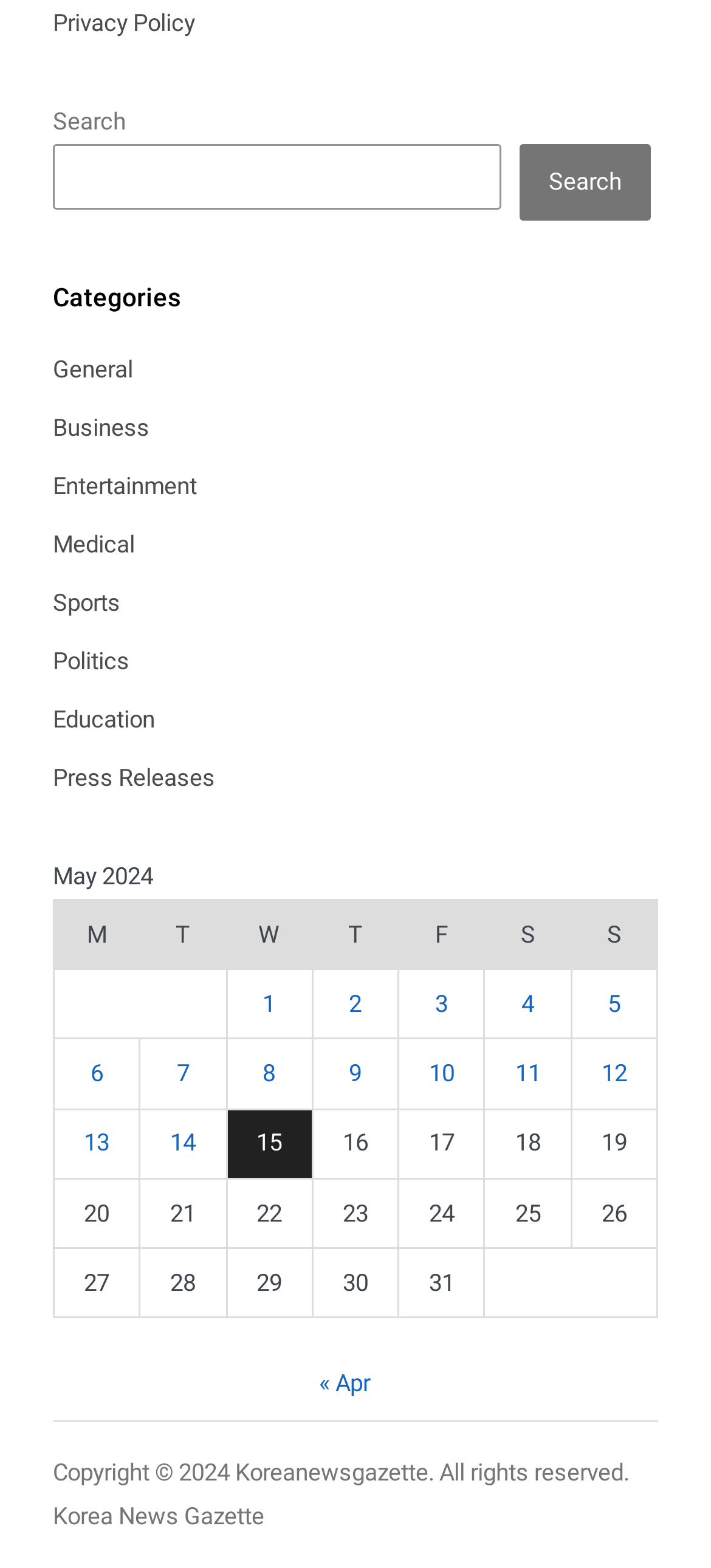What is the purpose of the search box?
Please give a well-detailed answer to the question.

The search box is located at the top of the page, and it has a button labeled 'Search'. This suggests that the search box is intended for users to search for specific posts or keywords within the website's content.